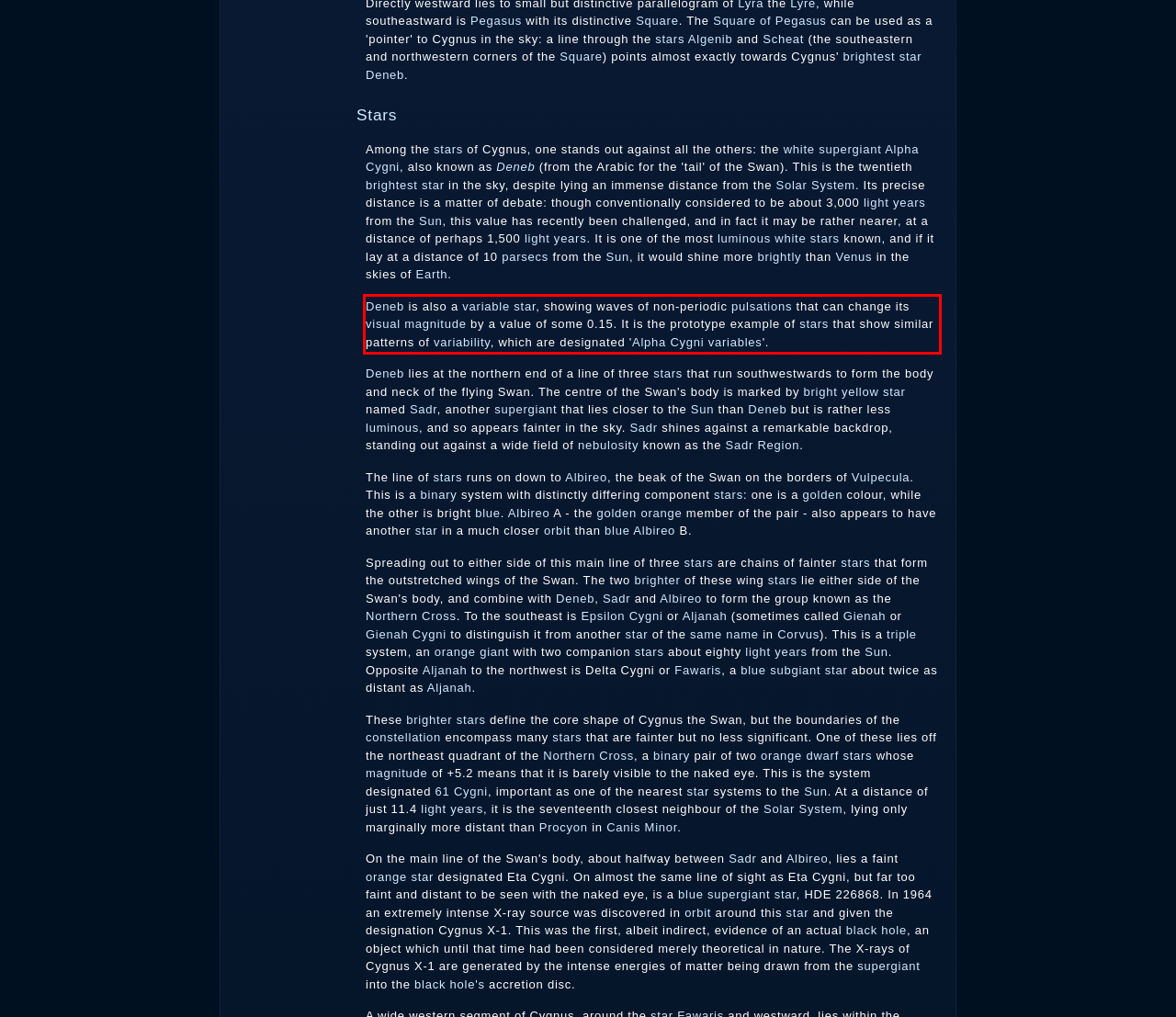Analyze the red bounding box in the provided webpage screenshot and generate the text content contained within.

Deneb is also a variable star, showing waves of non-periodic pulsations that can change its visual magnitude by a value of some 0.15. It is the prototype example of stars that show similar patterns of variability, which are designated 'Alpha Cygni variables'.